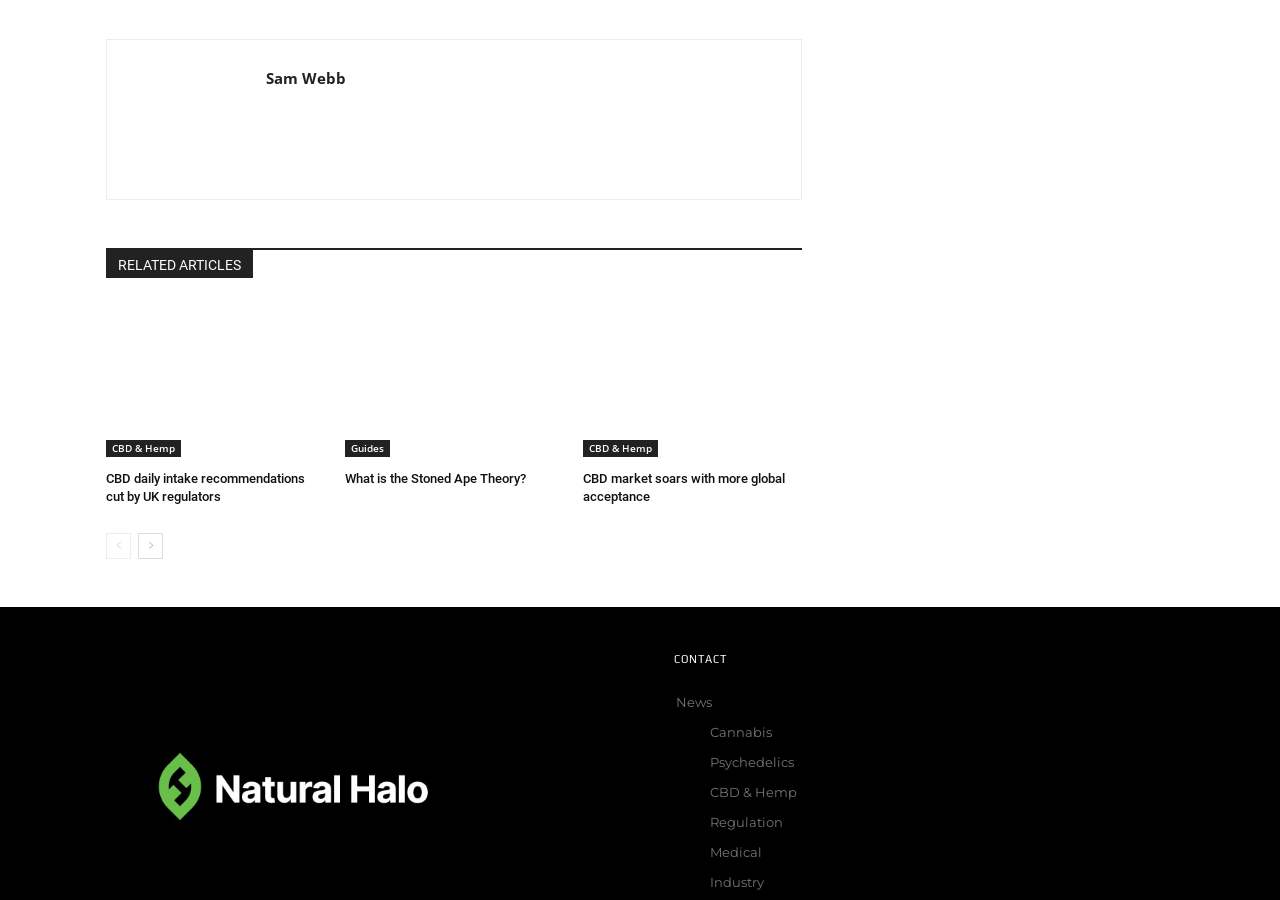Pinpoint the bounding box coordinates for the area that should be clicked to perform the following instruction: "Read about the Stoned Ape Theory".

[0.269, 0.337, 0.44, 0.508]